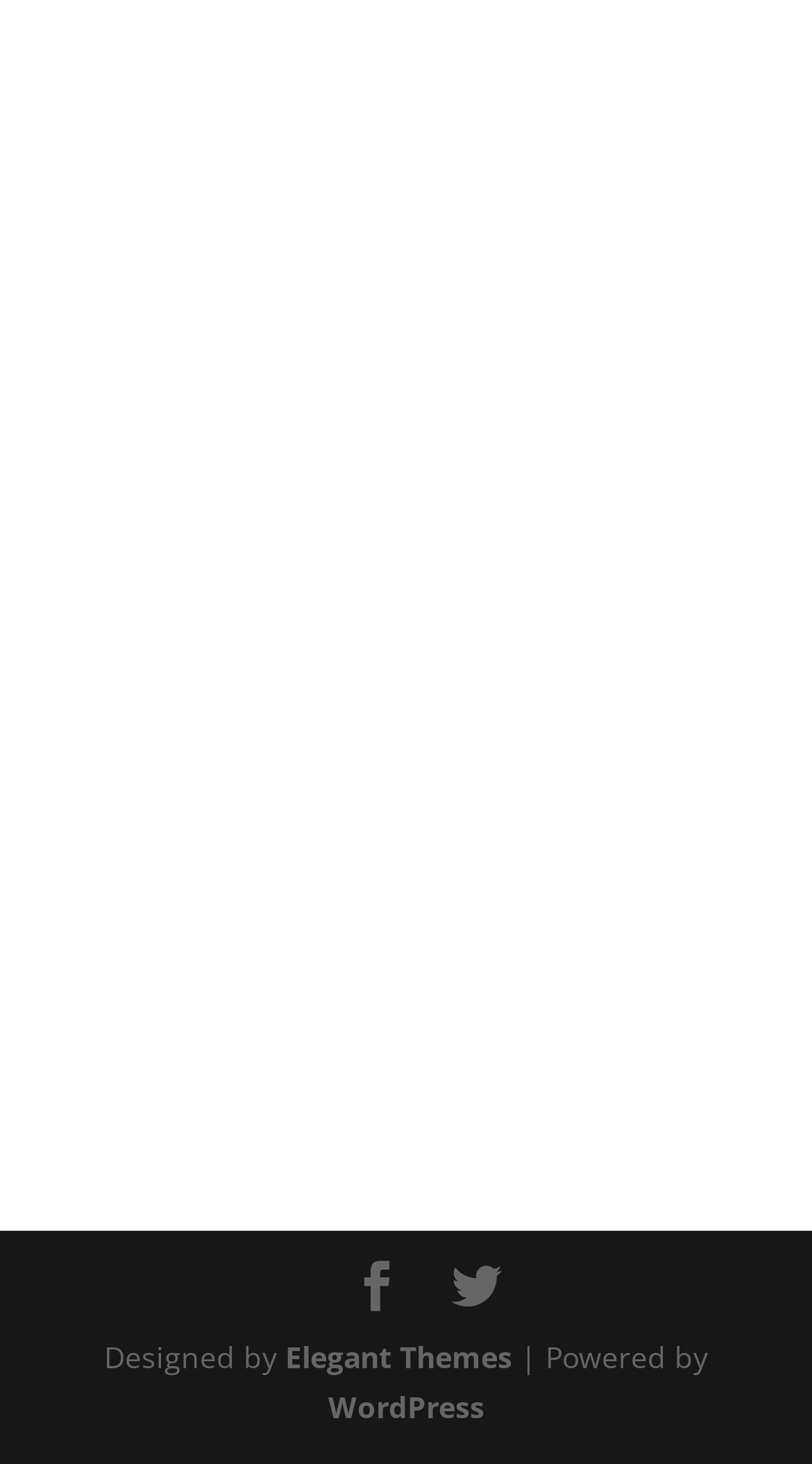Answer the question below using just one word or a short phrase: 
How many links are at the bottom of the page?

4